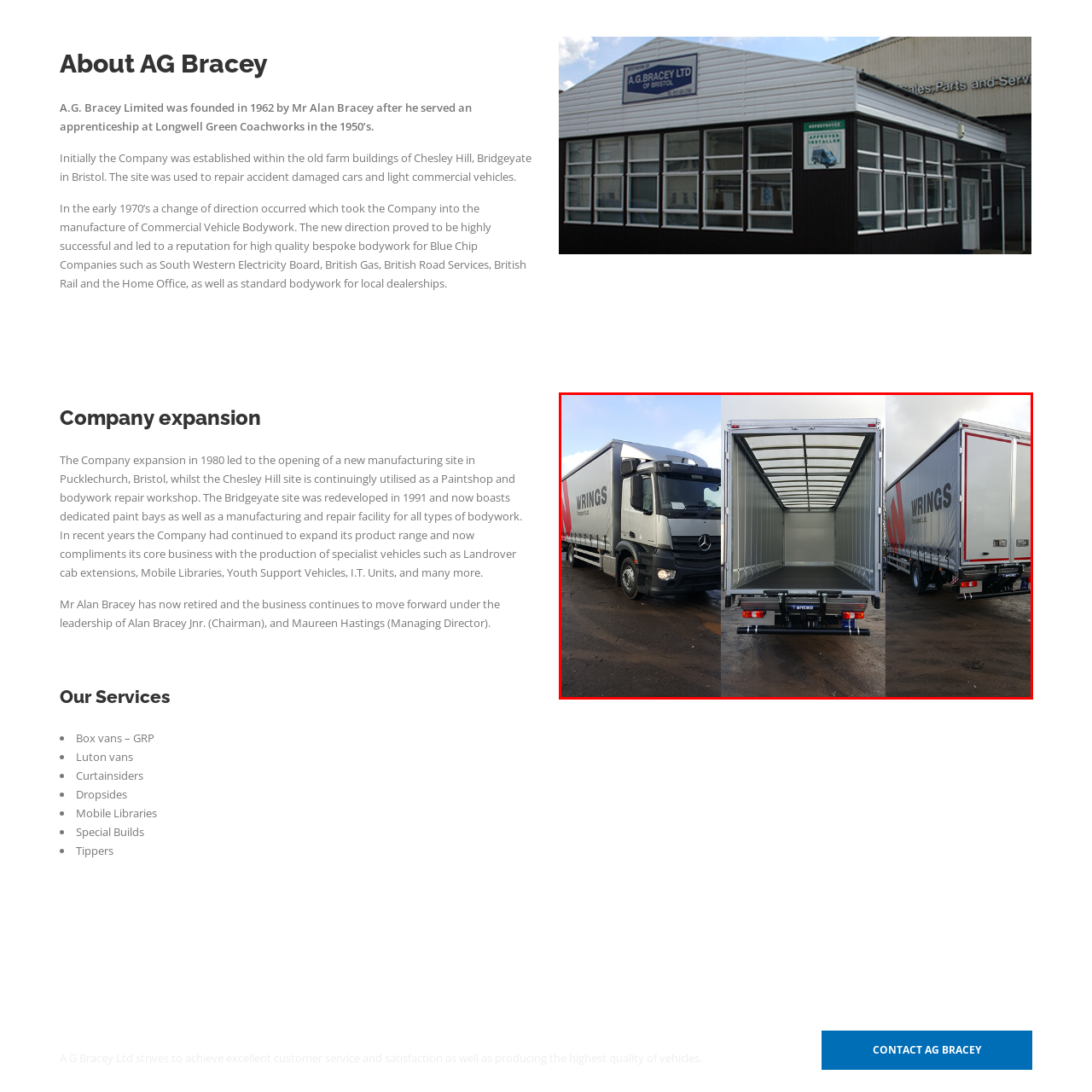Identify the content inside the red box and answer the question using a brief word or phrase: How many angles are the truck's views depicted from?

Three